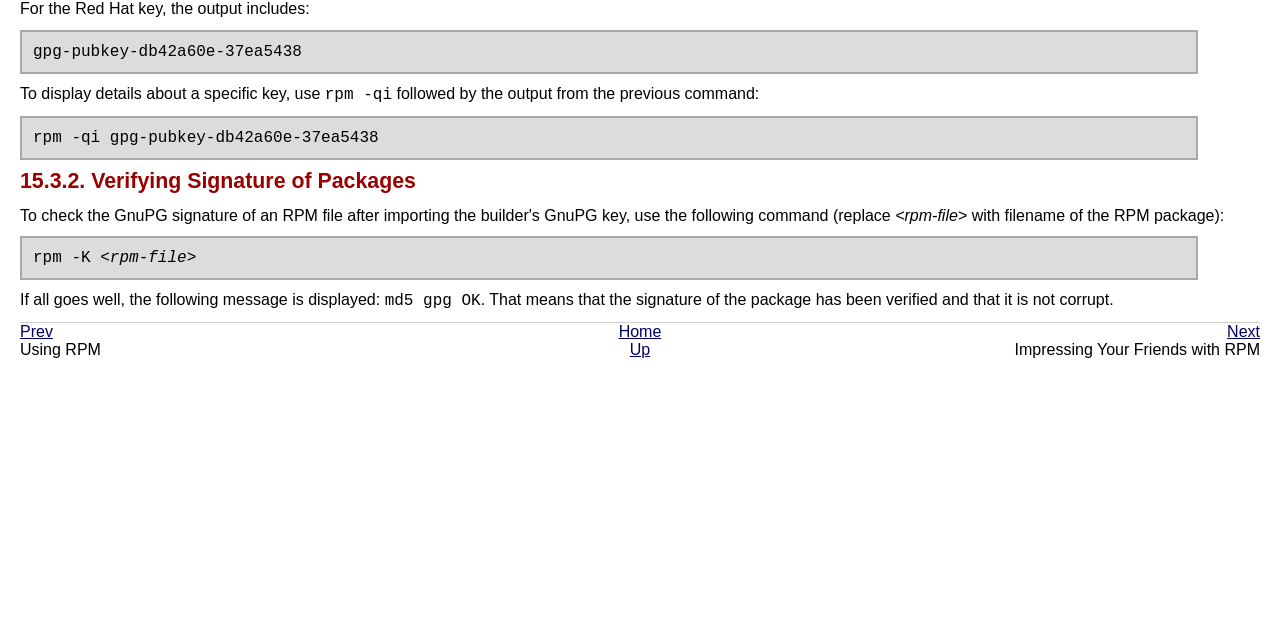Can you find the bounding box coordinates for the UI element given this description: "15.3.2. Verifying Signature of Packages"? Provide the coordinates as four float numbers between 0 and 1: [left, top, right, bottom].

[0.016, 0.264, 0.325, 0.301]